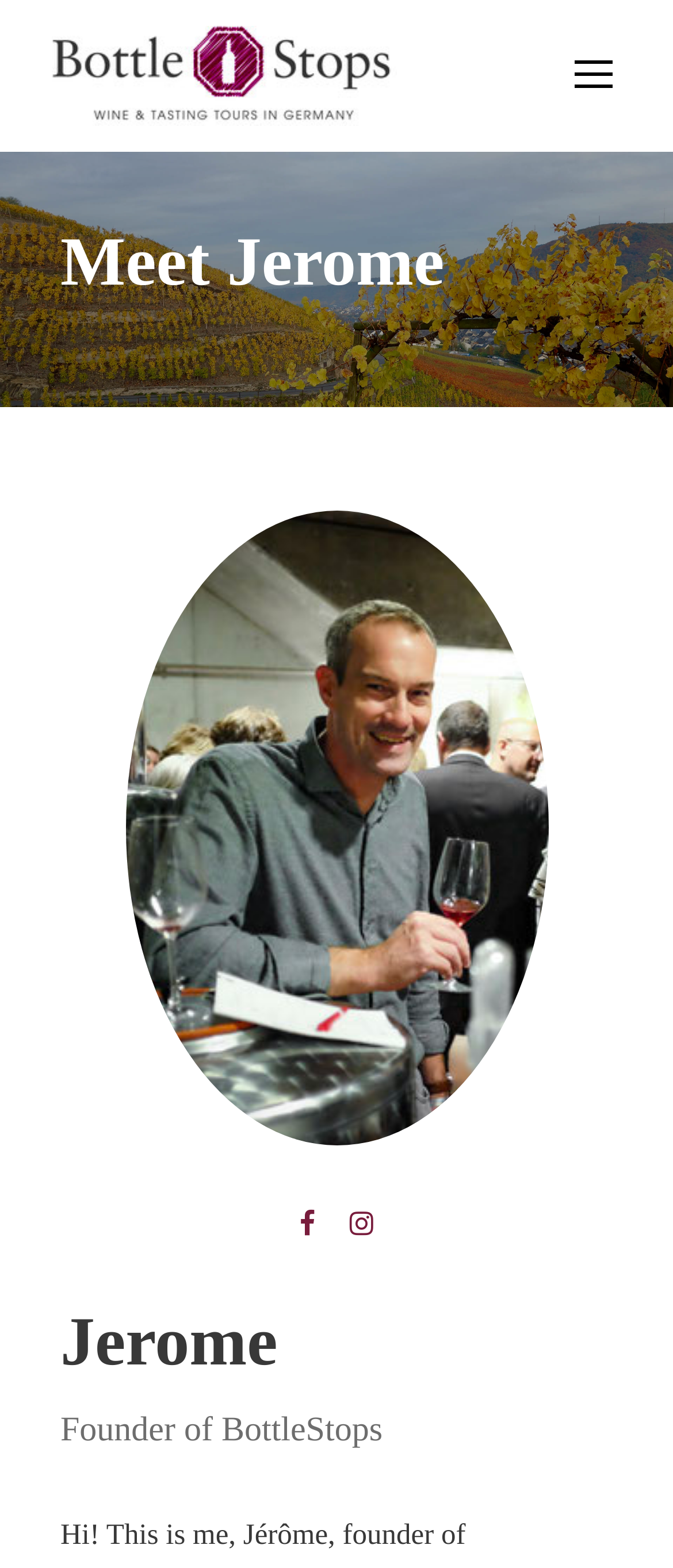Construct a thorough caption encompassing all aspects of the webpage.

The webpage is about Jerome, the founder of BottleStops. At the top left, there is a link accompanied by an image, which is likely a logo or a profile picture. On the top right, there is another link. 

Below these links, a prominent heading "Meet Jerome" is displayed, followed by a large image of Jerome, who is described as the founder and tour guide at BottleStops. 

Further down, there are two social media links, represented by icons, positioned side by side. Below these icons, another heading "Jerome" is displayed, accompanied by a text "Founder of BottleStops" that provides a brief description of Jerome's role. 

At the bottom right, there is another link, represented by an icon. Overall, the webpage appears to be a brief introduction to Jerome and his role at BottleStops.